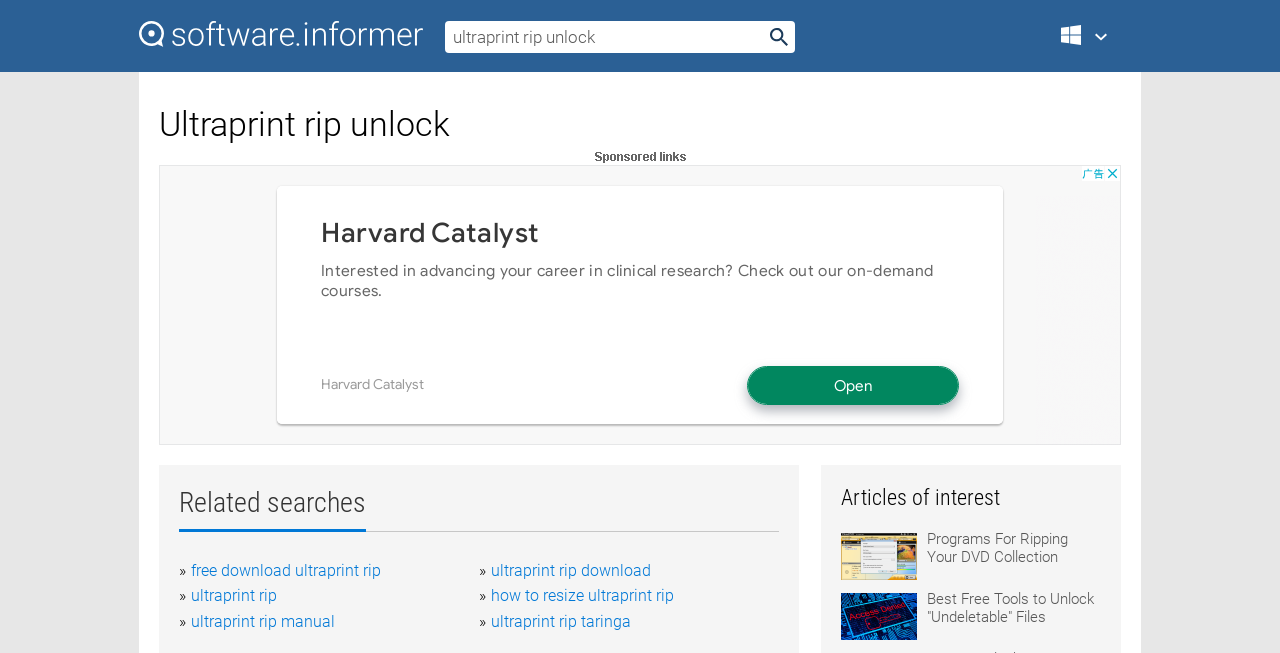Locate the bounding box coordinates of the element you need to click to accomplish the task described by this instruction: "Click on the free download ultraprint rip link".

[0.149, 0.859, 0.298, 0.888]